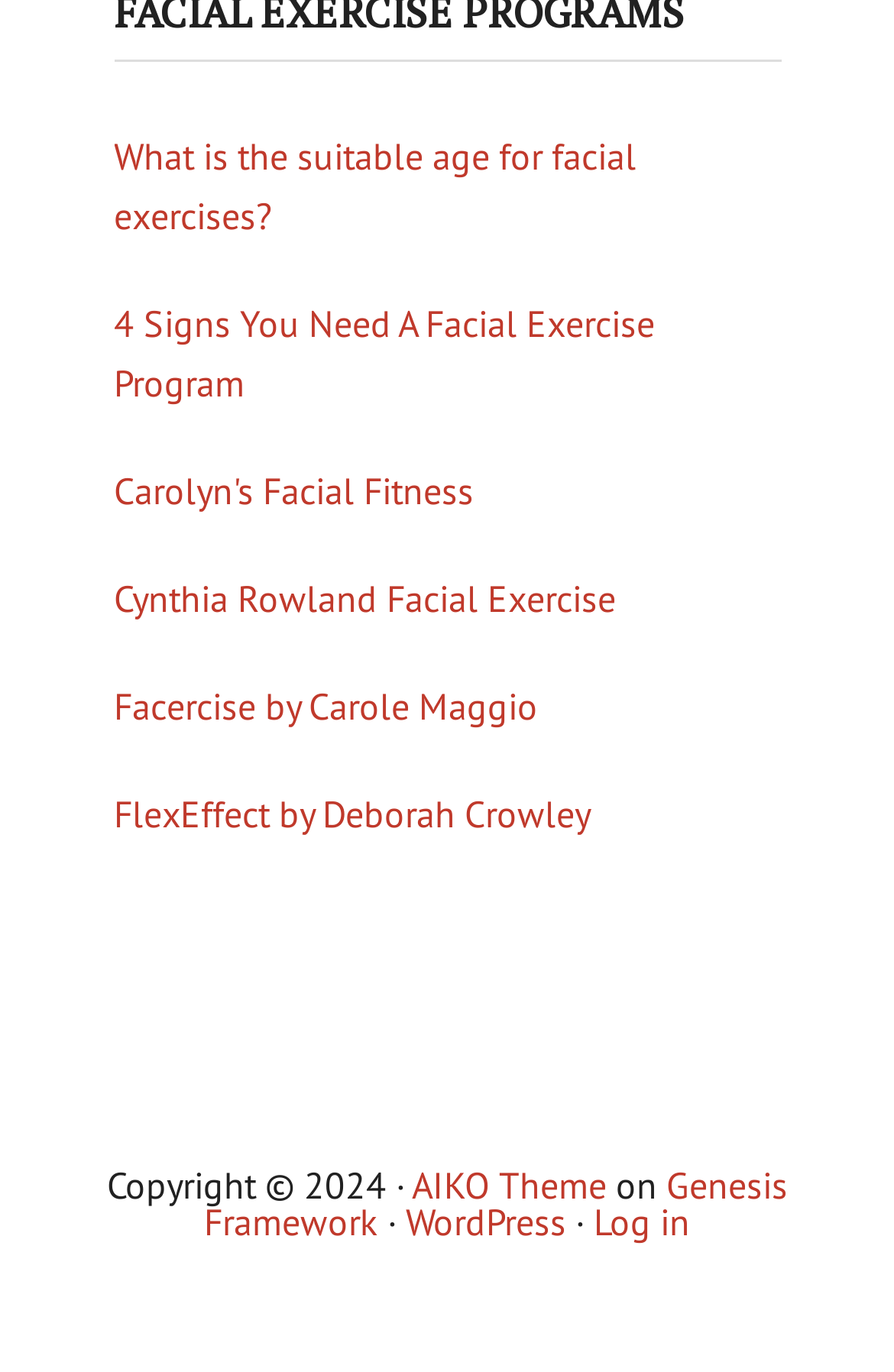Please look at the image and answer the question with a detailed explanation: How many facial exercise programs are mentioned on this webpage?

There are six links mentioned on the webpage, each corresponding to a different facial exercise program: 'Carolyn's Facial Fitness', 'Cynthia Rowland Facial Exercise', 'Facercise by Carole Maggio', 'FlexEffect by Deborah Crowley', and two others.